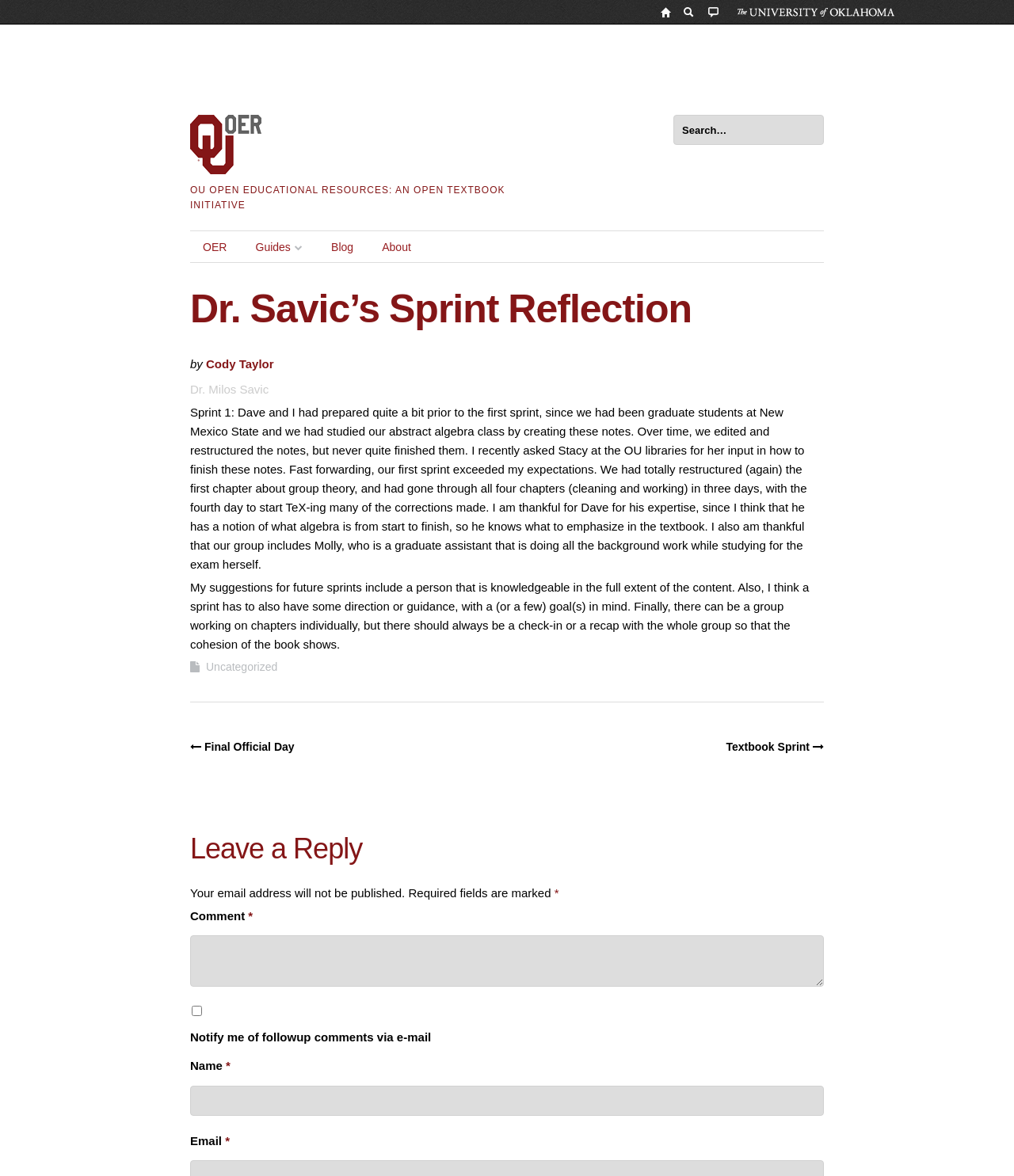Please give the bounding box coordinates of the area that should be clicked to fulfill the following instruction: "Click on the OER link". The coordinates should be in the format of four float numbers from 0 to 1, i.e., [left, top, right, bottom].

[0.188, 0.197, 0.236, 0.225]